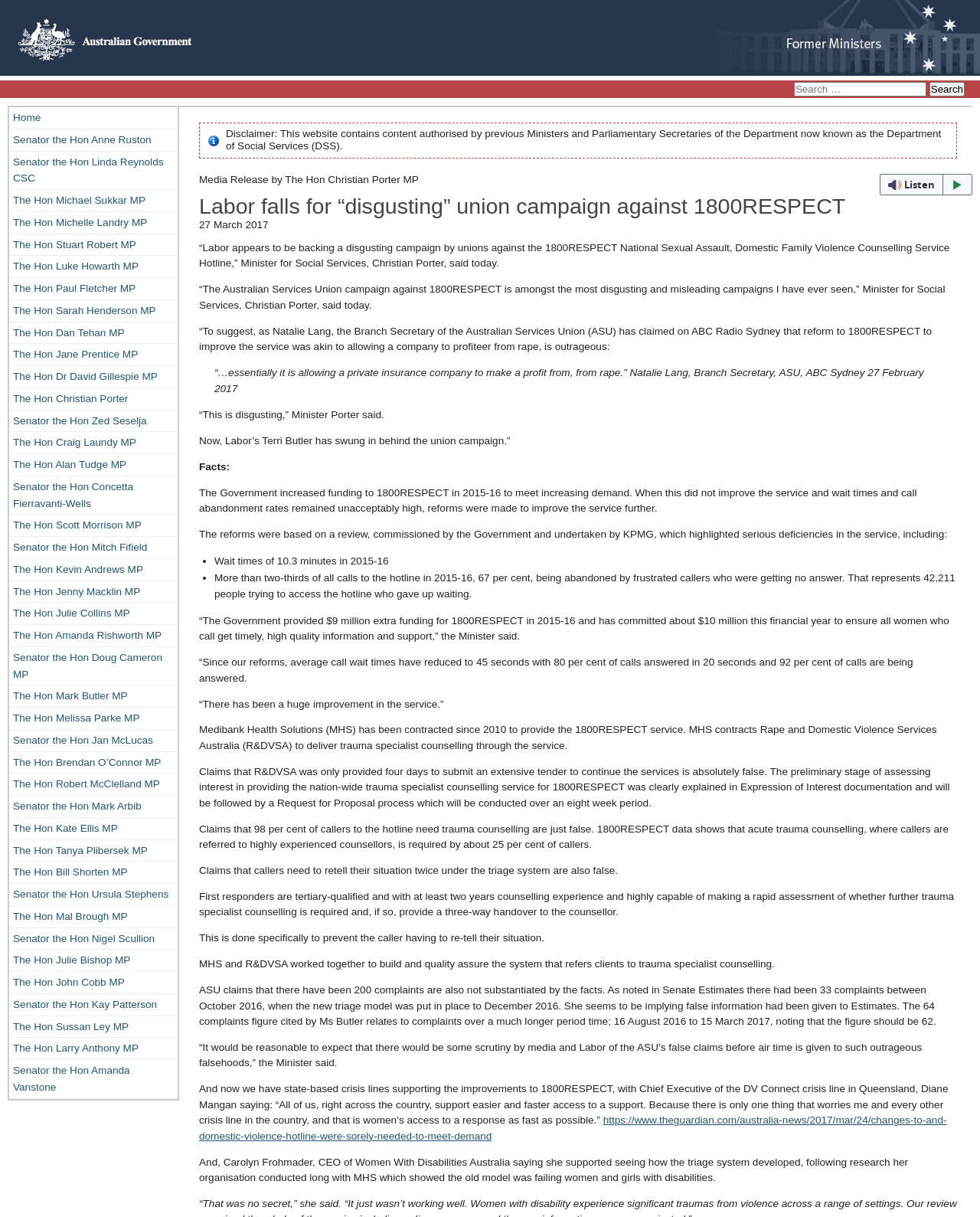What is the name of the union campaigning against 1800RESPECT?
Refer to the image and provide a one-word or short phrase answer.

Australian Services Union